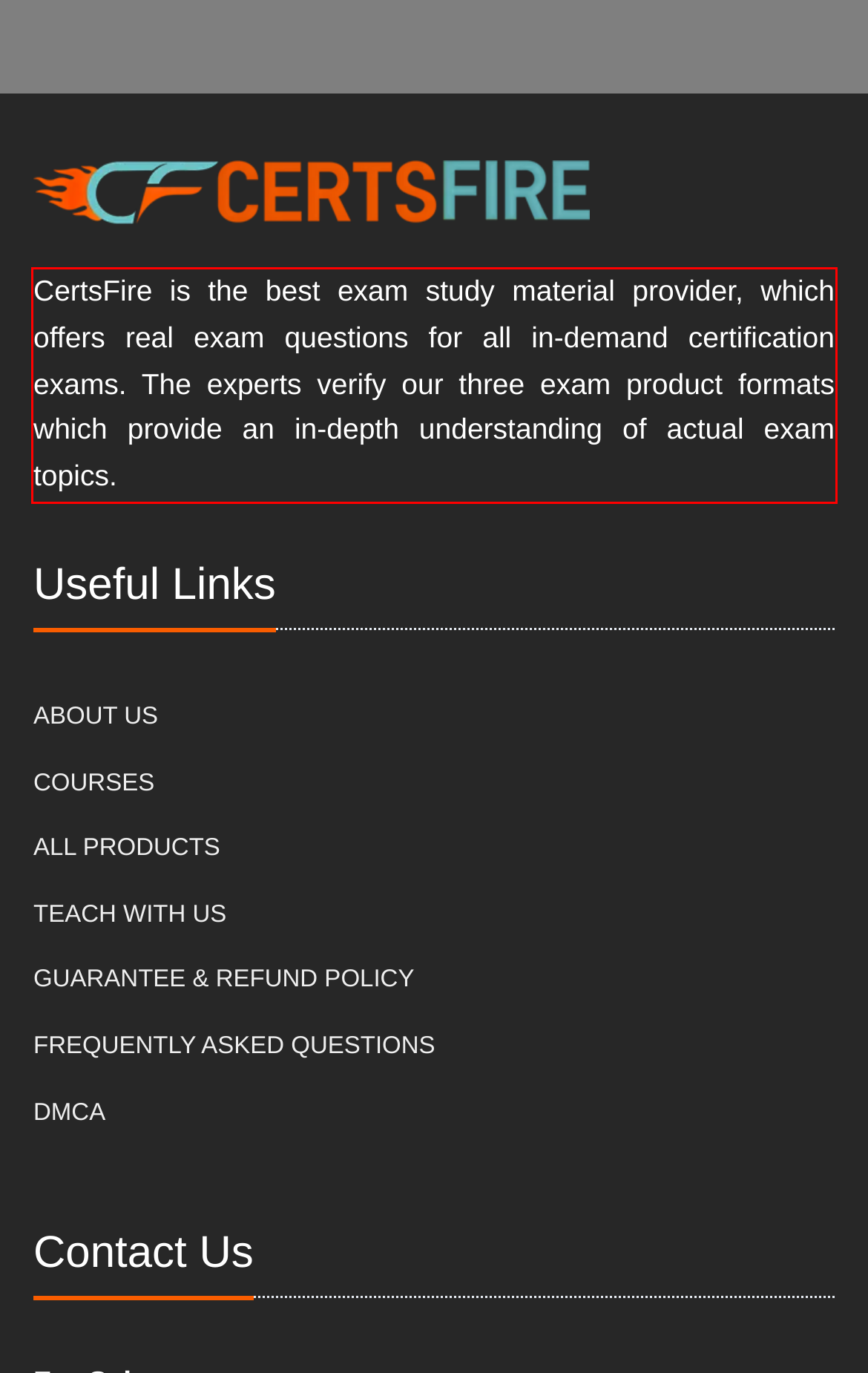Please examine the webpage screenshot and extract the text within the red bounding box using OCR.

CertsFire is the best exam study material provider, which offers real exam questions for all in-demand certification exams. The experts verify our three exam product formats which provide an in-depth understanding of actual exam topics.